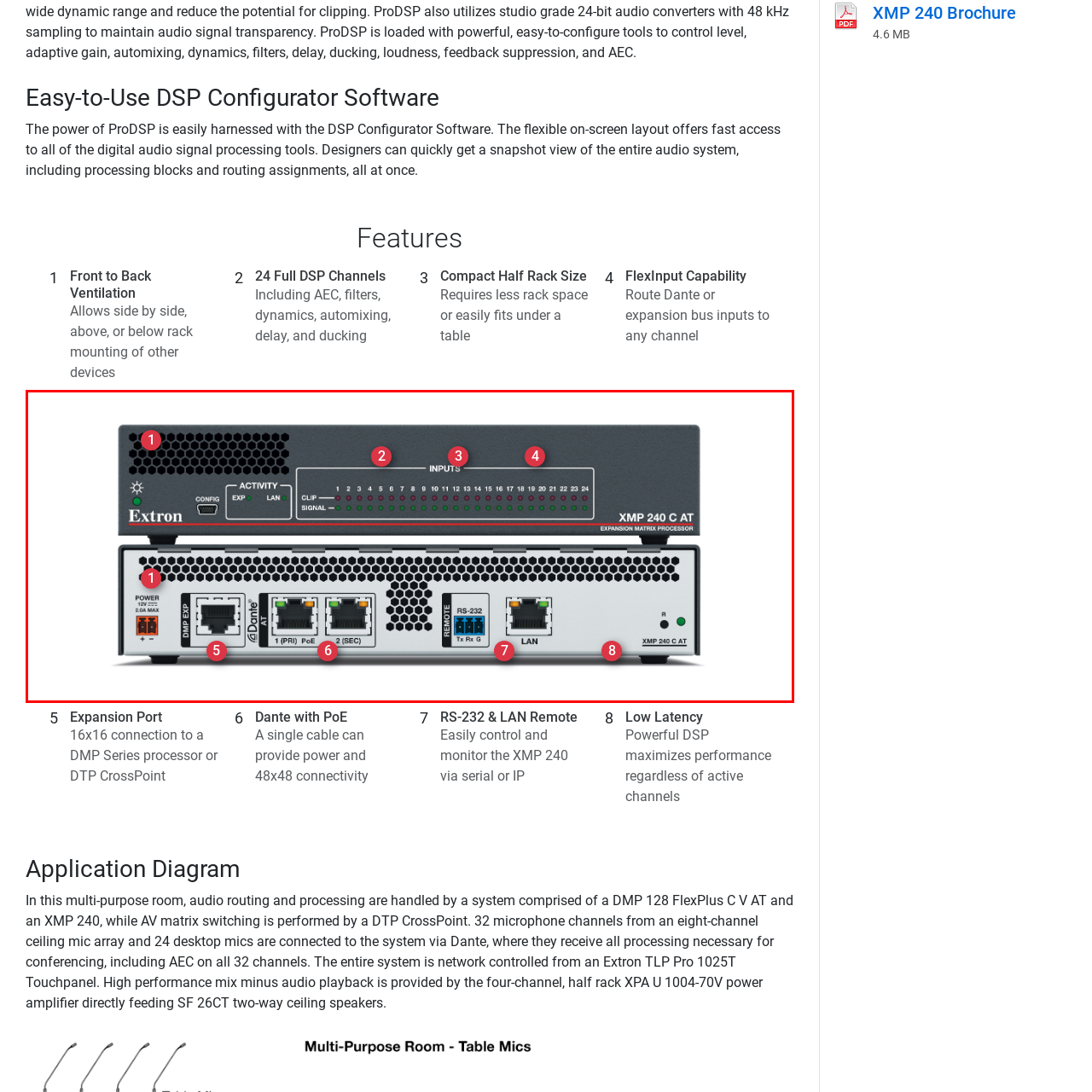Describe extensively the visual content inside the red marked area.

The image displays the Extron XMP 240 C AT, a sophisticated expansion matrix processor designed for efficient audio management in various setups. The front view features a sleek design with multiple functional elements indicated by red numbers. 

1. **Power Input (1)**: Located at the bottom left, this connection provides necessary power to the device, rated at a maximum of 2.3A. 
2. **Activity Indicators (2)**: The prominent LED indicators signal operational status, including configurations for EXP (Expansion) and LAN connections. 
3. **Input Channels (3)**: The processor offers 24 input channels, visible through a row of illuminated indicators that show the active status of each input (Clip and Signal). 
4. **Connectivity Ports (4)**: The rear of the unit includes ports for Dante expansion (5), remote control (7), and standard LAN connections (8), seamlessly integrating with existing audio systems. 

This versatile processor enables effective audio routing and processing, making it an ideal choice for managing complex audio setups in educational, corporate, and entertainment environments.